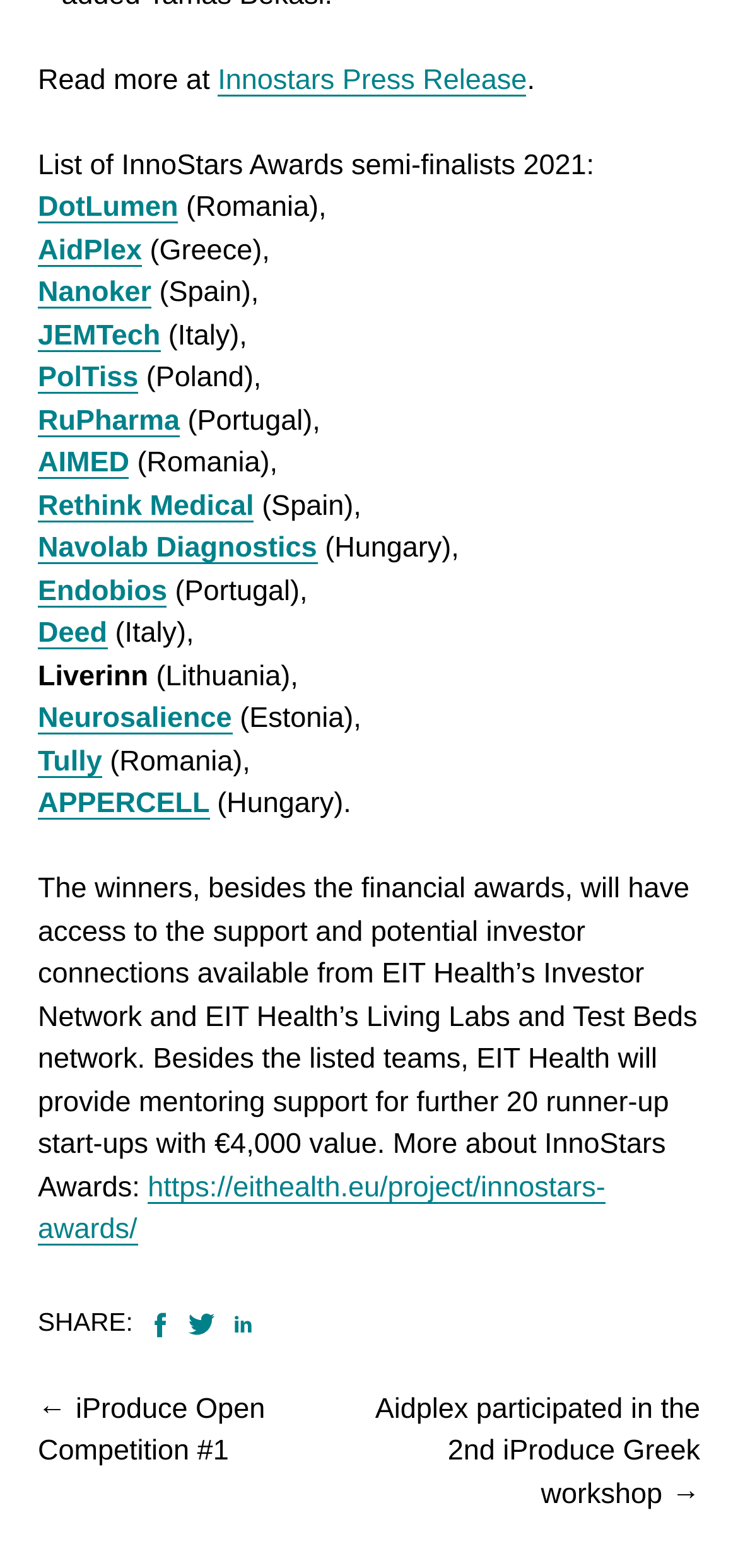Can you find the bounding box coordinates for the element to click on to achieve the instruction: "Check Website Accessibility"?

None